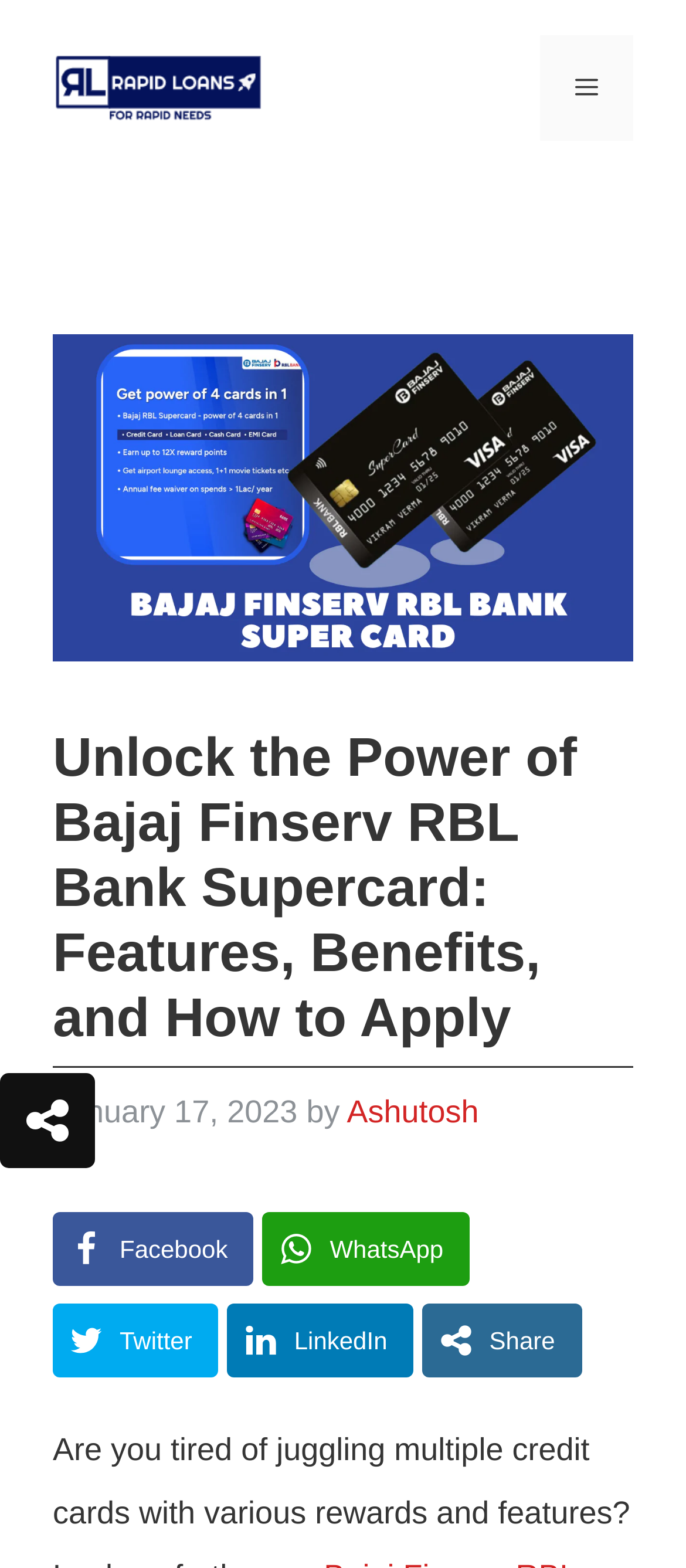Create an elaborate caption for the webpage.

The webpage is about the Bajaj Finserv RBL Bank Supercard, showcasing its features, benefits, and application process. At the top, there is a banner that spans the entire width of the page, with a link to "Rapidloans" on the left side, accompanied by a small image. On the right side of the banner, there is a navigation menu toggle button labeled "MENU".

Below the banner, there is a large image of the Bajaj Finserv RBL Bank Super Card, taking up most of the width of the page. Above the image, there is a header section with a heading that reads "Unlock the Power of Bajaj Finserv RBL Bank Supercard: Features, Benefits, and How to Apply". This heading is followed by a timestamp indicating the date "January 17, 2023", and the author's name "Ashutosh".

At the bottom of the page, there are five social media links, including Facebook, WhatsApp, Twitter, LinkedIn, and a "Share" option, arranged horizontally and taking up about half of the page's width.

The webpage has a total of 6 links, 3 images, 1 button, 1 header, 1 timestamp, and 1 static text element. The layout is organized, with clear headings and concise text, making it easy to navigate and understand the content.